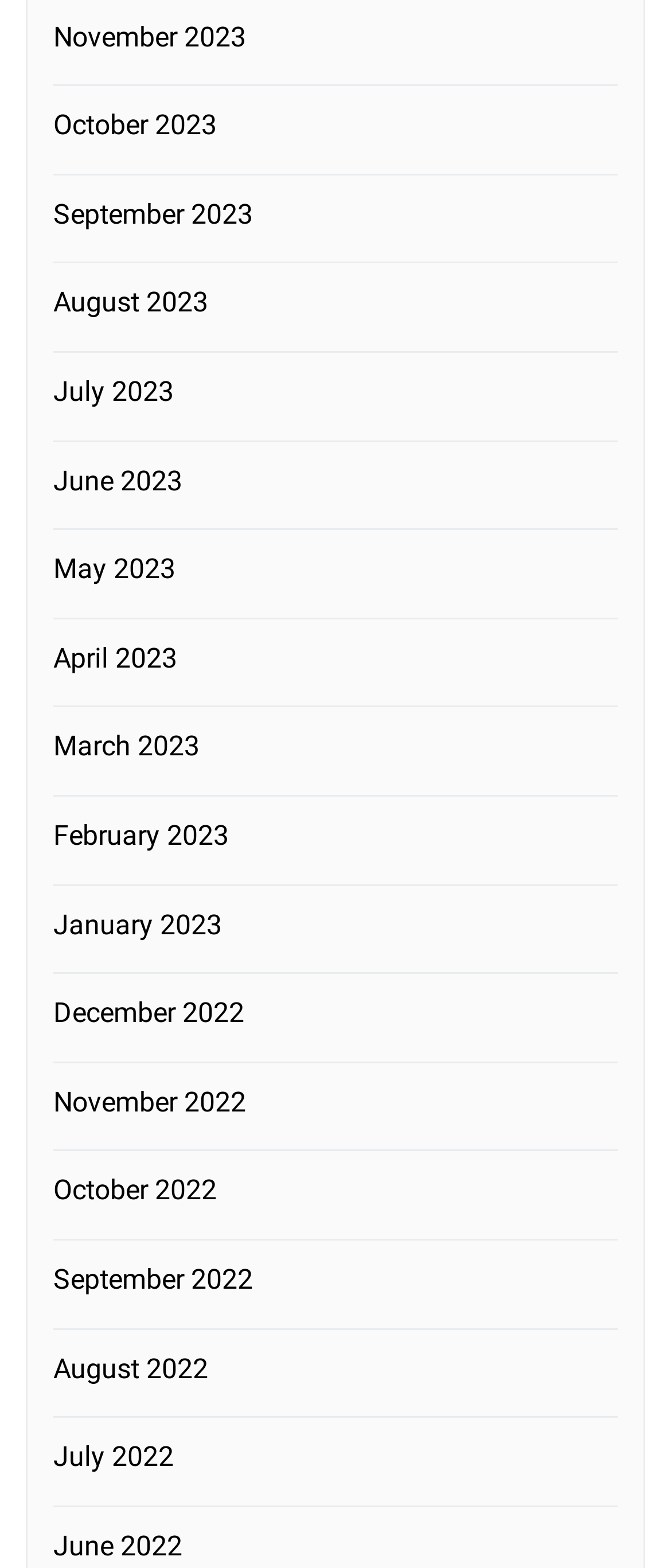Show the bounding box coordinates for the HTML element described as: "July 2023".

[0.079, 0.236, 0.276, 0.264]